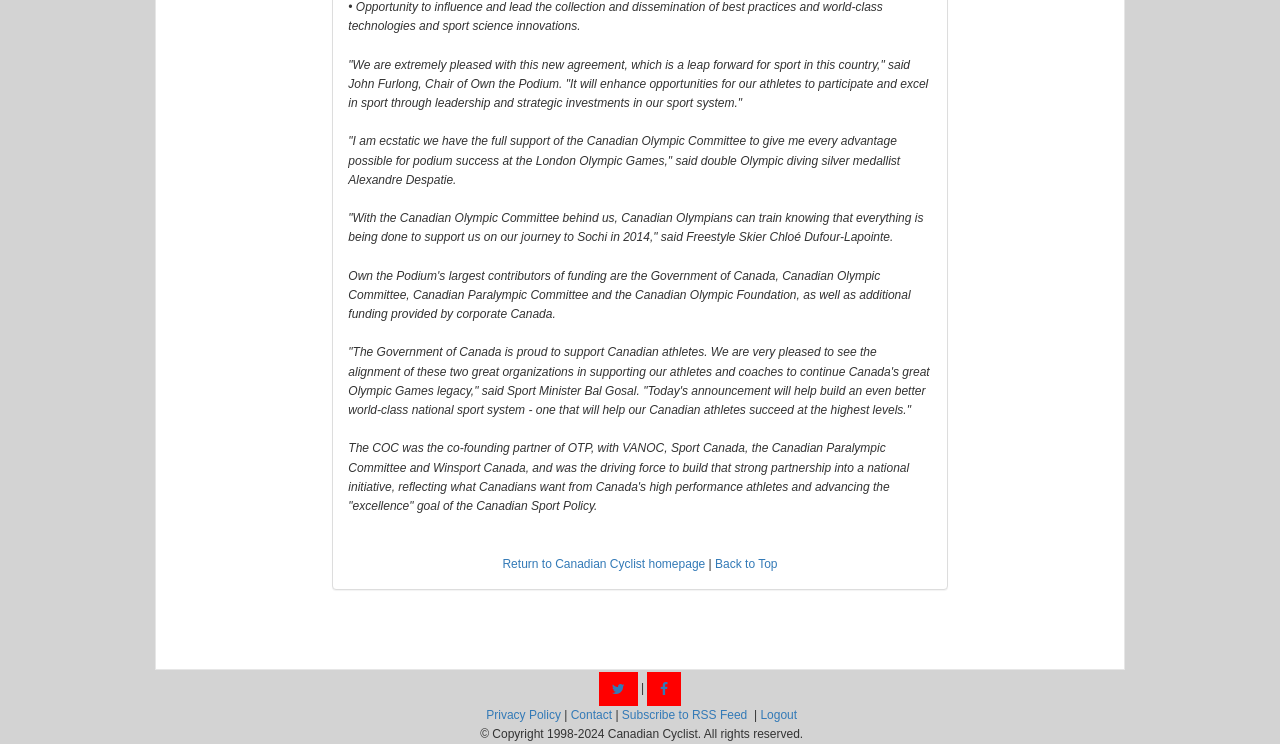Determine the bounding box coordinates of the clickable region to execute the instruction: "View privacy policy". The coordinates should be four float numbers between 0 and 1, denoted as [left, top, right, bottom].

[0.38, 0.952, 0.438, 0.97]